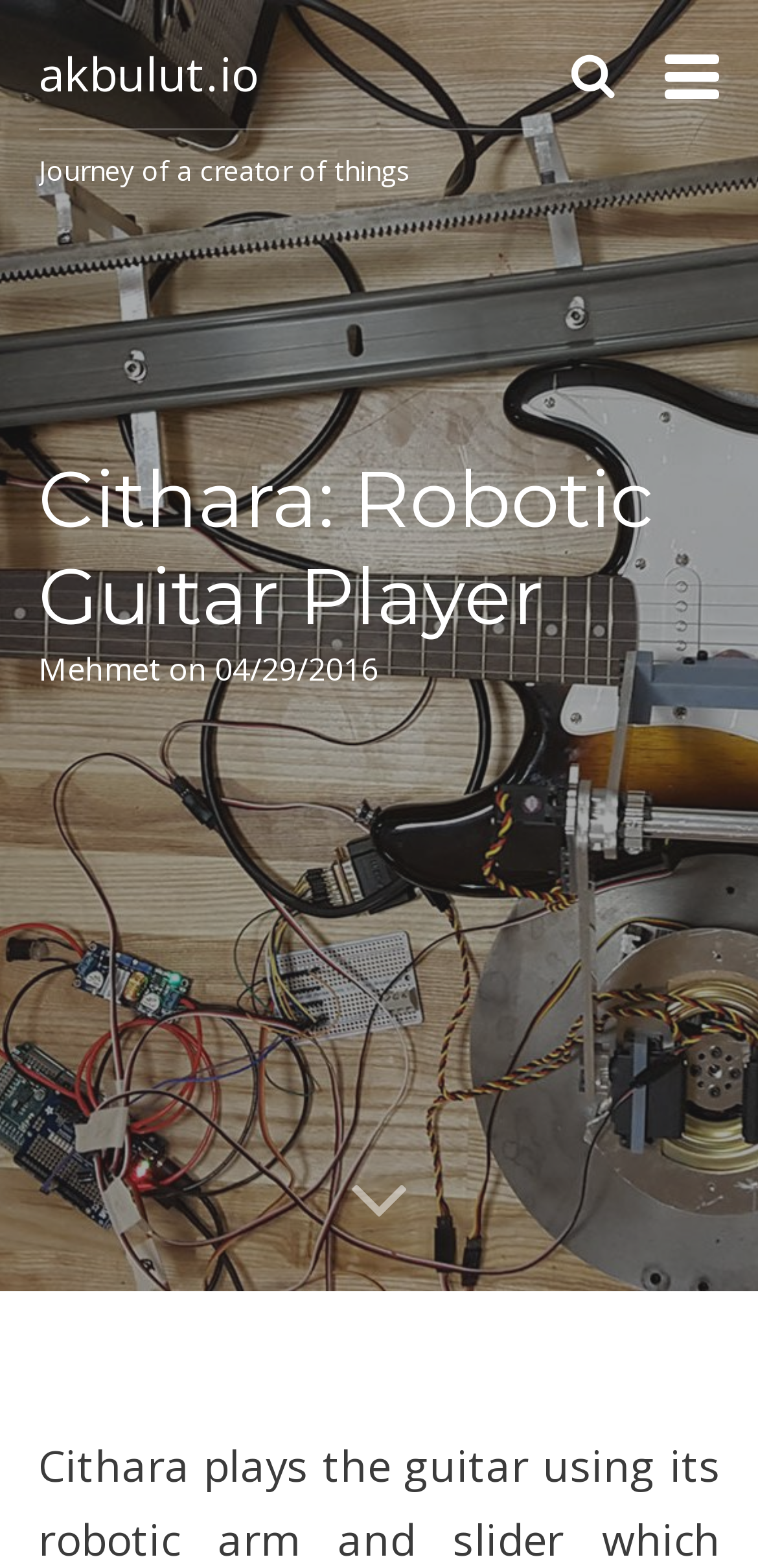When was Cithara created?
Based on the visual details in the image, please answer the question thoroughly.

The creation date of Cithara can be found in the link '04/29/2016' located next to the creator's name Mehmet.